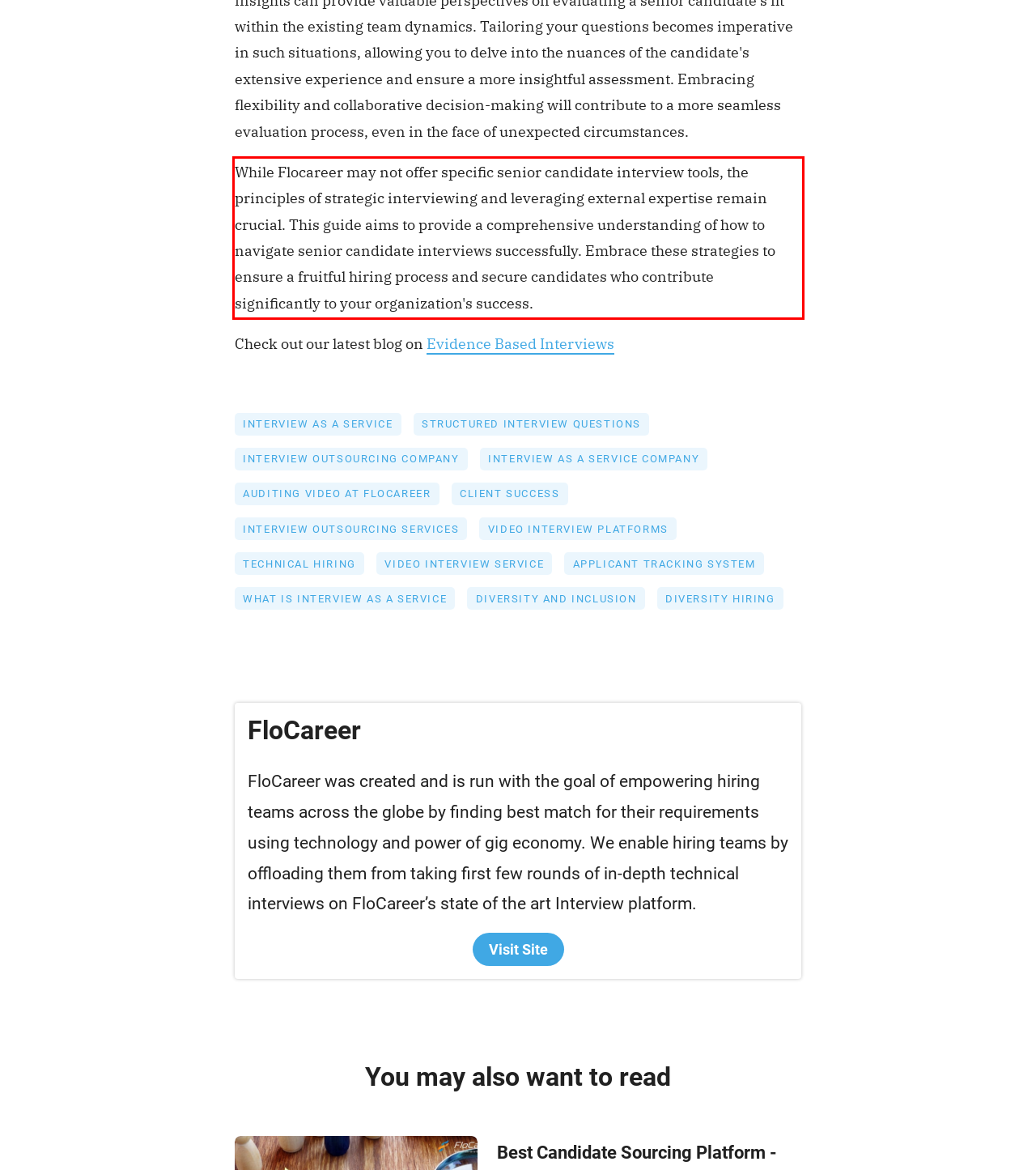You have a screenshot of a webpage with a red bounding box. Use OCR to generate the text contained within this red rectangle.

While Flocareer may not offer specific senior candidate interview tools, the principles of strategic interviewing and leveraging external expertise remain crucial. This guide aims to provide a comprehensive understanding of how to navigate senior candidate interviews successfully. Embrace these strategies to ensure a fruitful hiring process and secure candidates who contribute significantly to your organization's success.